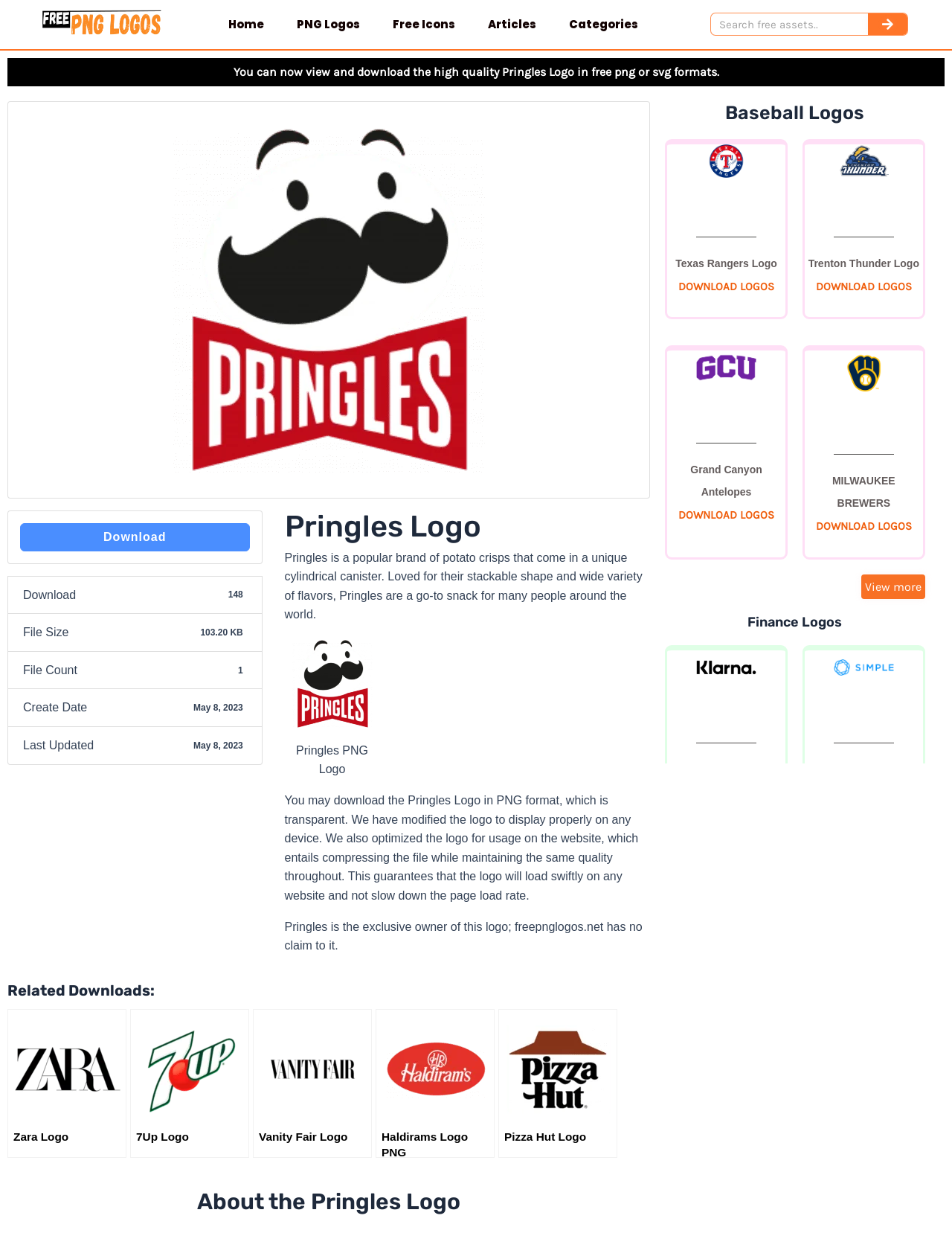Please identify the coordinates of the bounding box for the clickable region that will accomplish this instruction: "View related downloads".

[0.008, 0.794, 0.683, 0.815]